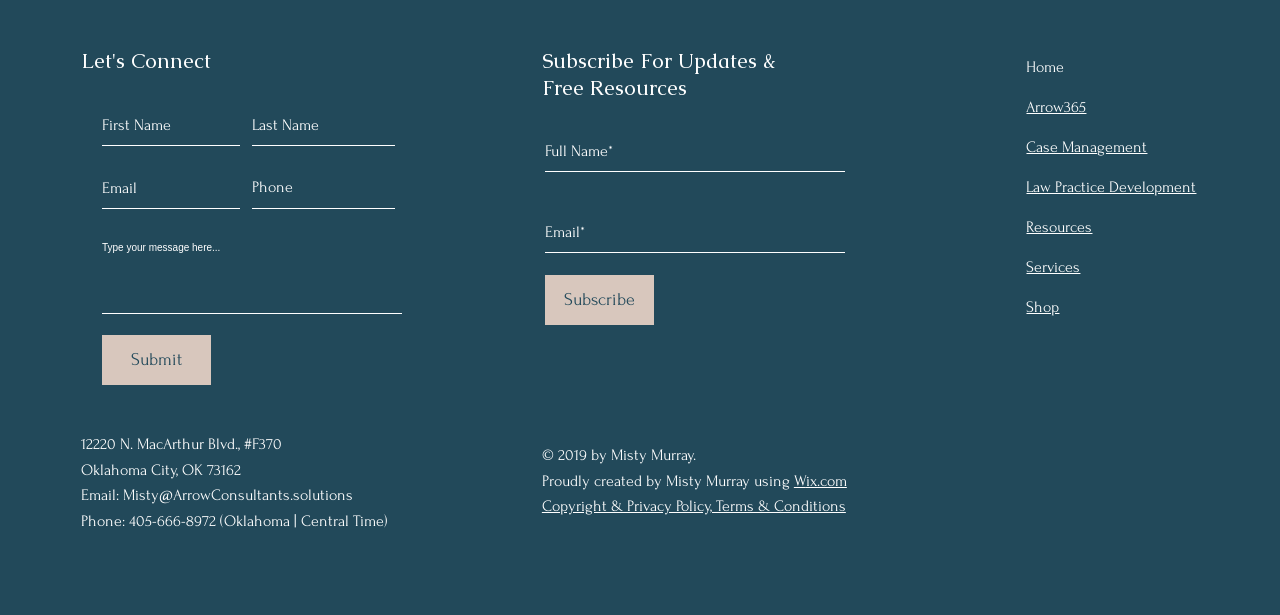Using the provided element description "Case Management", determine the bounding box coordinates of the UI element.

[0.802, 0.224, 0.896, 0.254]